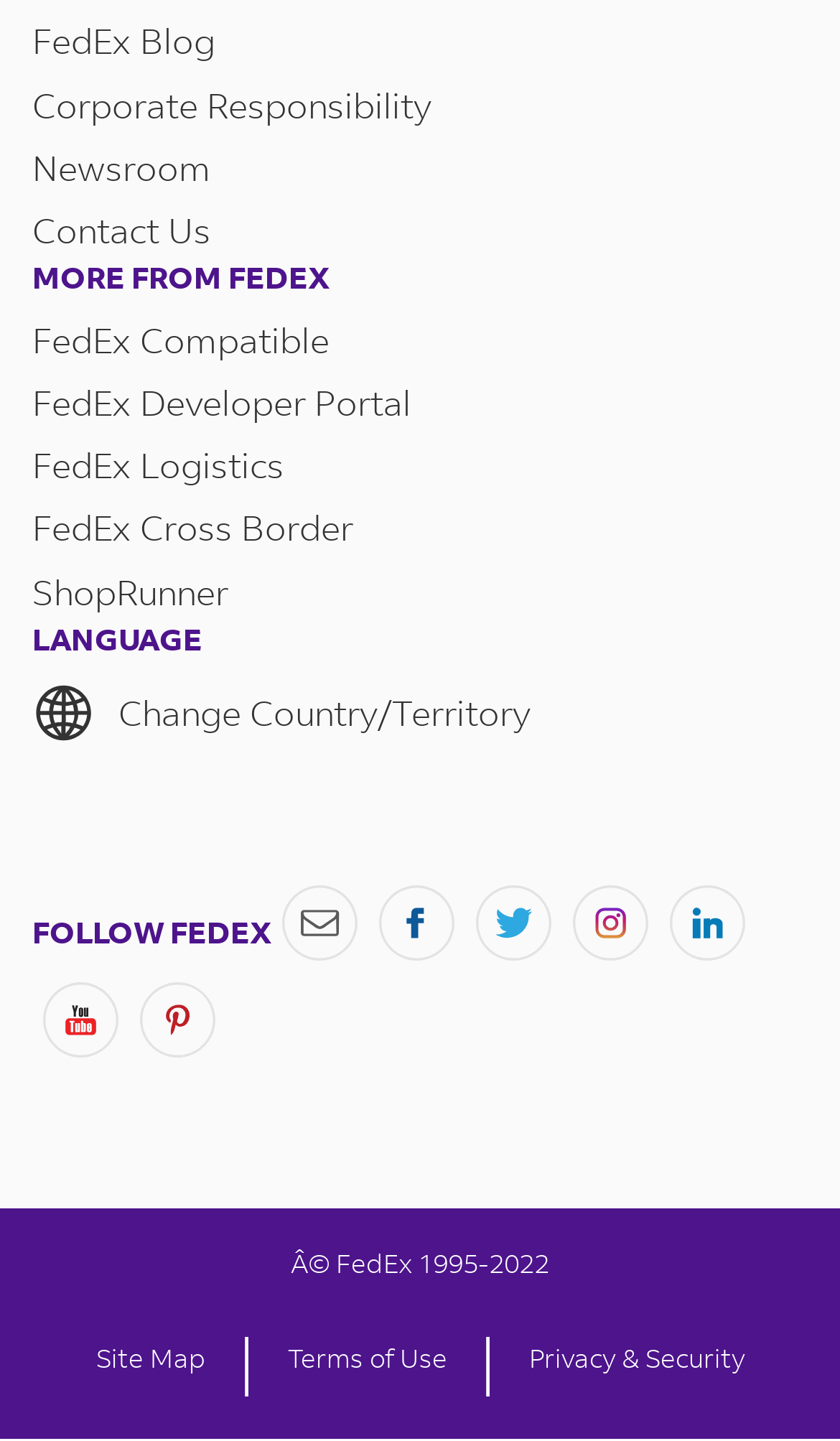Identify the bounding box of the UI component described as: "Corporate Responsibility".

[0.038, 0.058, 0.962, 0.086]